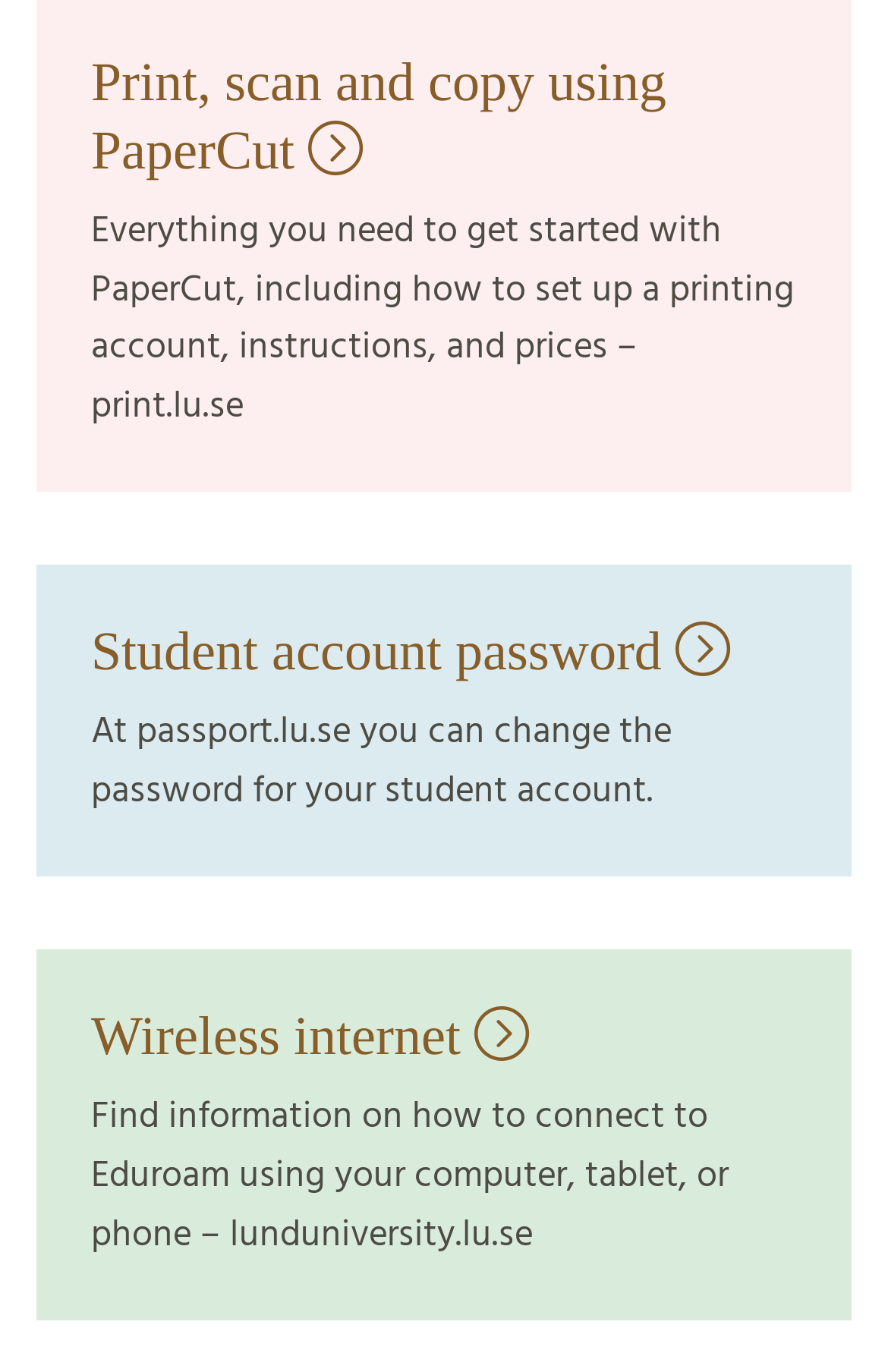Please study the image and answer the question comprehensively:
What is the third section about?

The third section has a heading 'Wireless internet' and a link with the same text, and the description mentions 'how to connect to Eduroam', indicating that this section is about wireless internet connectivity.